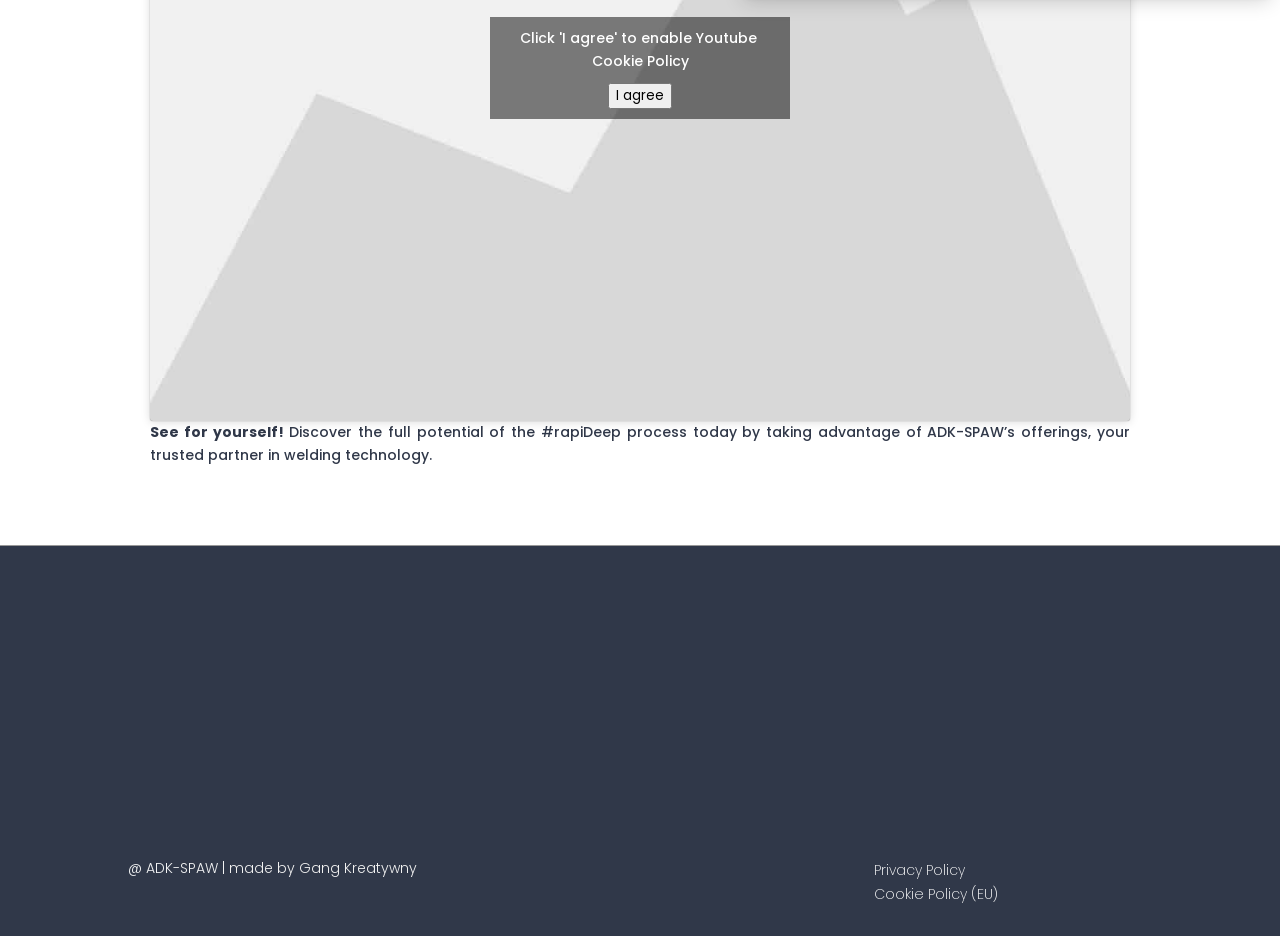How many email addresses are listed?
Provide a thorough and detailed answer to the question.

I counted the number of email addresses listed in the CONTACT section, and found four: adkspaw@adkspaw.pl, adkspaw@gmail.com, damian.klos@adkspaw.pl, and no others.